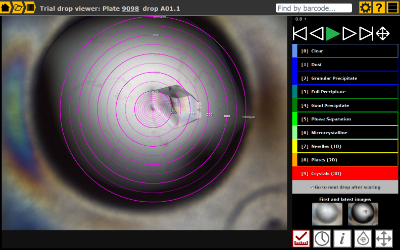Provide an in-depth description of the image you see.

The image showcases a detailed interface of the IceBear software, specifically designed for the management of crystallography experiments. At the center, a trial drop viewer is displayed, focusing on a specific drop from a plate identified as "Plate 2928 drop A01.1." The drop is surrounded by concentric circular guides, aiding in precise measurements and analyses.

On the right side, a palette of options is visible, allowing users to select various functions or parameters related to crystal assessment, such as "Clear," "Dead," and "Crystal (1)," among others. The interface is augmented with a barcode scanning feature at the top left, facilitating efficient tracking and organization of crystallography samples.

Overall, the image exemplifies how IceBear enhances research data management in structural biology, specifically through intuitive drop viewing and scoring functionalities that streamline the workflow for scientists working with crystals.